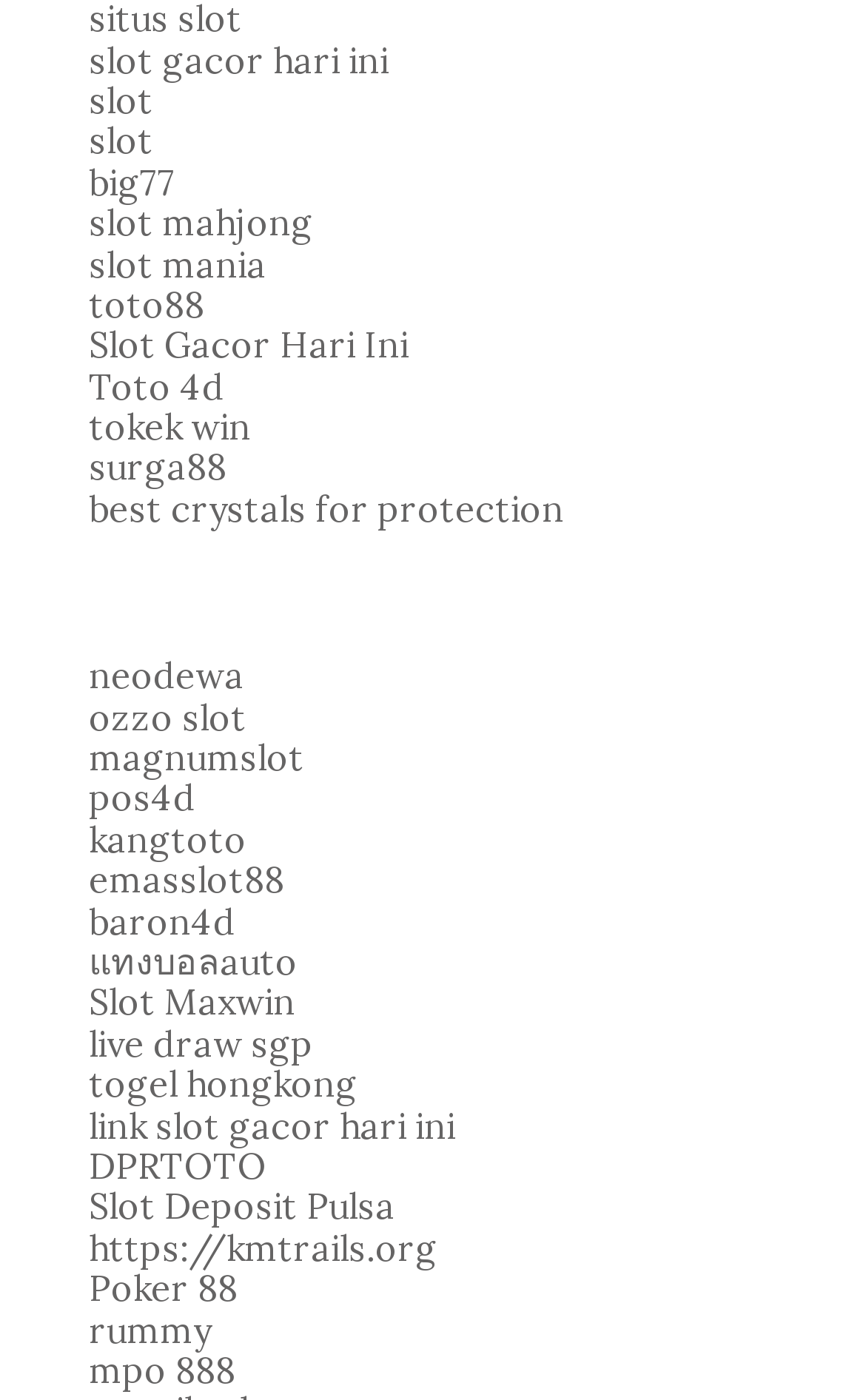Find the bounding box coordinates of the element you need to click on to perform this action: 'Visit big77'. The coordinates should be represented by four float values between 0 and 1, in the format [left, top, right, bottom].

[0.103, 0.114, 0.203, 0.145]